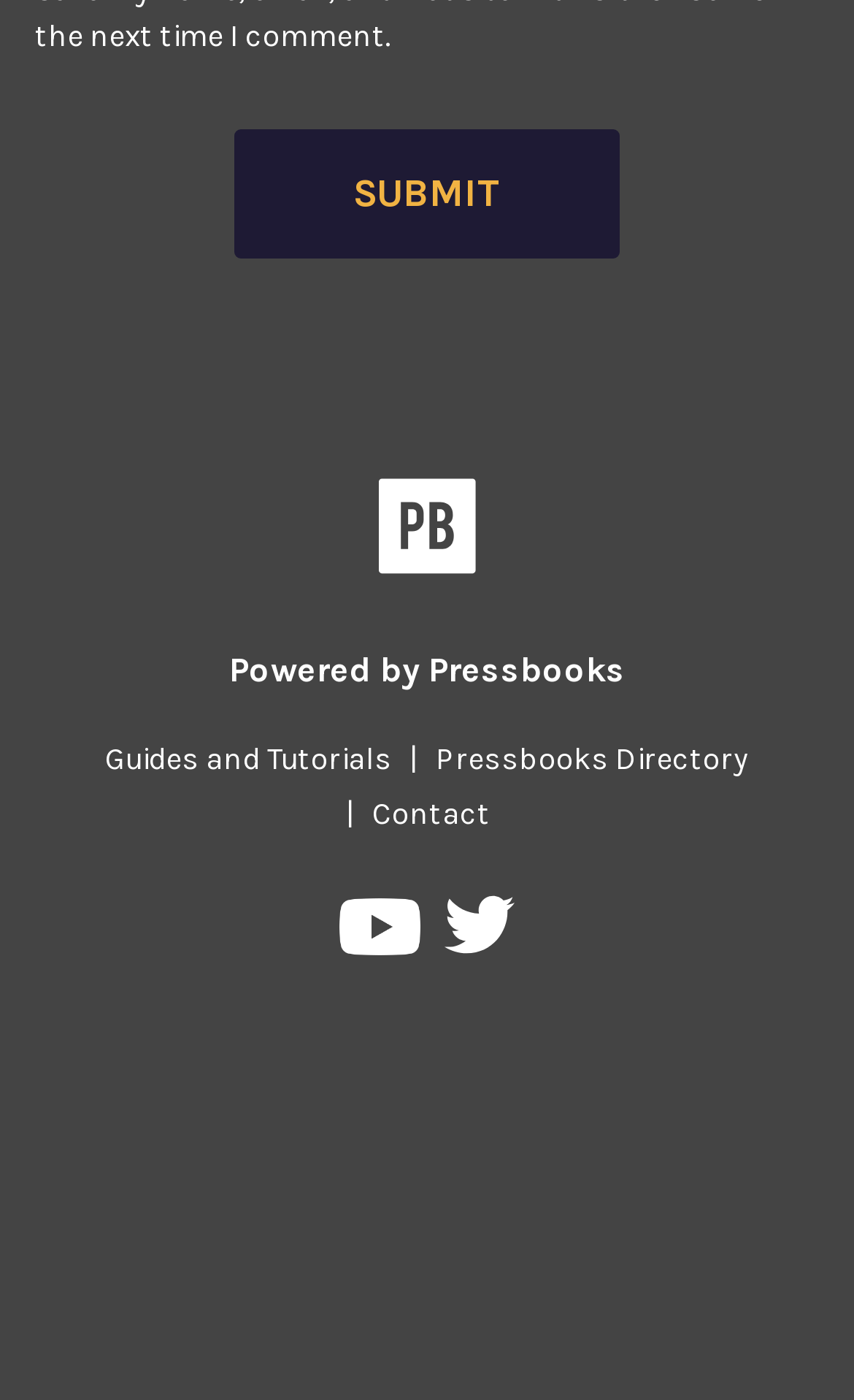Determine the bounding box coordinates for the HTML element mentioned in the following description: "parent_node: Powered by Pressbooks title="Pressbooks"". The coordinates should be a list of four floats ranging from 0 to 1, represented as [left, top, right, bottom].

[0.442, 0.342, 0.558, 0.423]